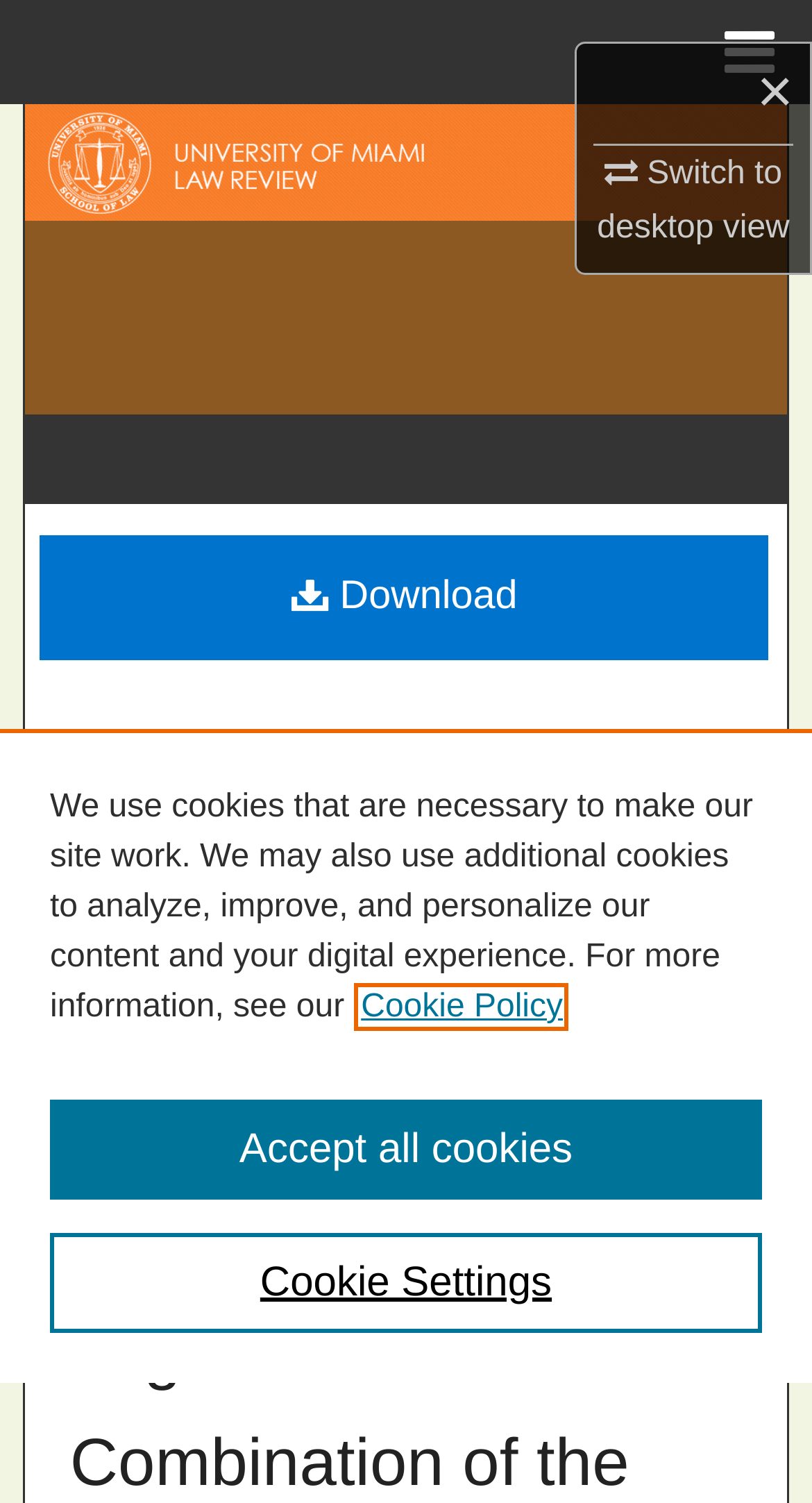Determine the bounding box for the UI element that matches this description: "Menu".

[0.846, 0.0, 1.0, 0.069]